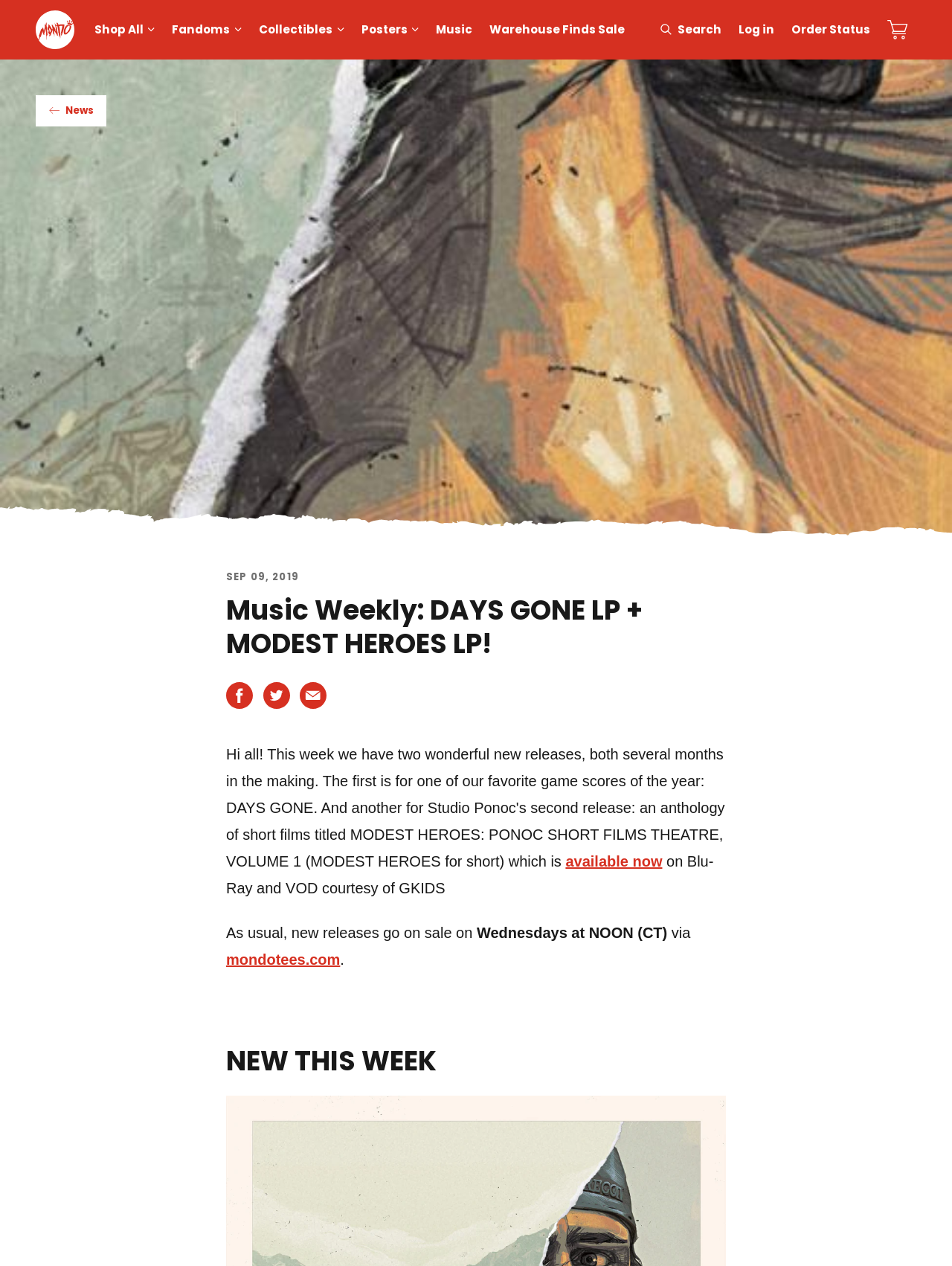Please identify the bounding box coordinates of the clickable region that I should interact with to perform the following instruction: "Search for something". The coordinates should be expressed as four float numbers between 0 and 1, i.e., [left, top, right, bottom].

[0.019, 0.056, 0.883, 0.099]